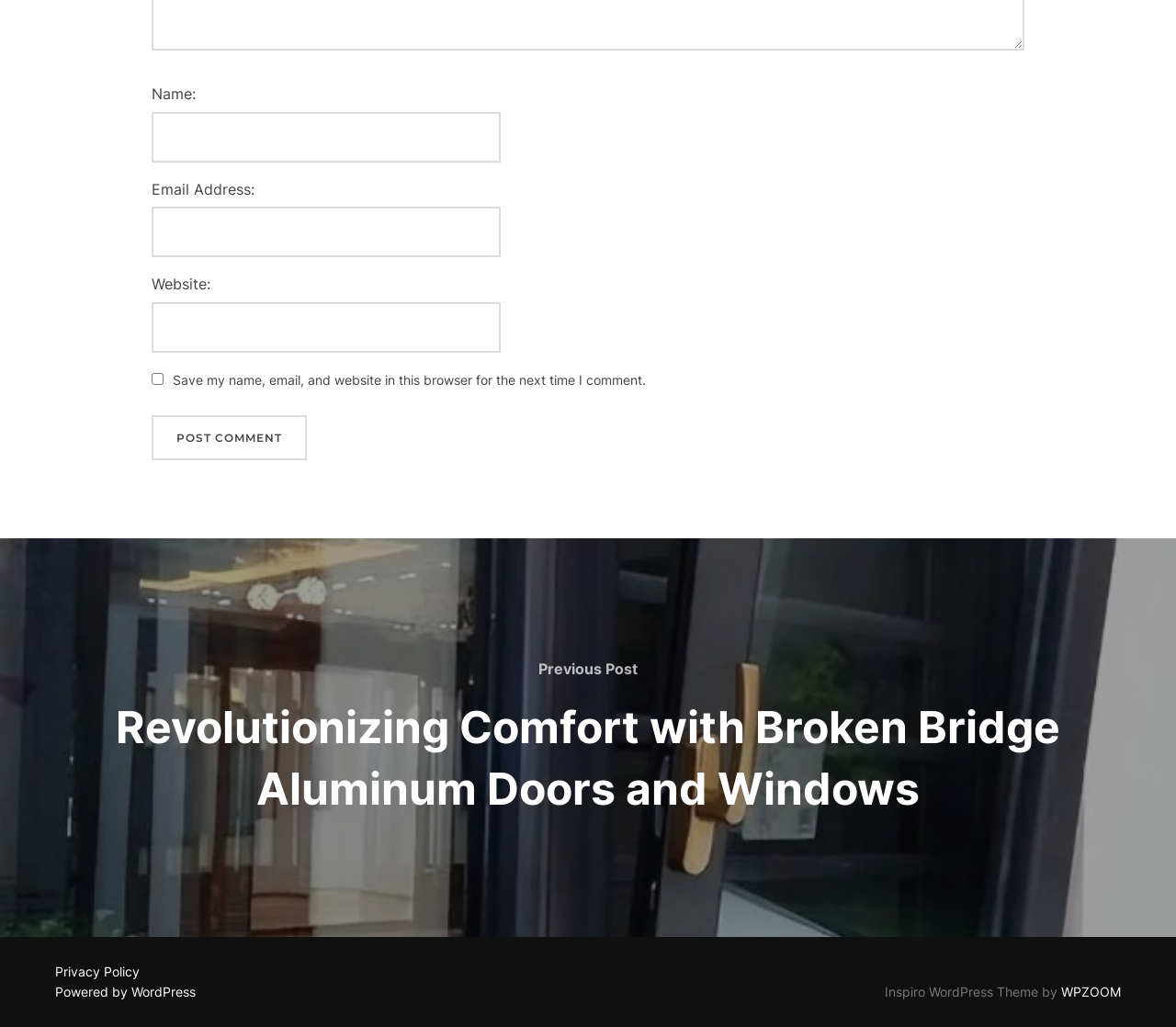Identify the bounding box for the UI element that is described as follows: "WPZOOM".

[0.902, 0.958, 0.953, 0.973]